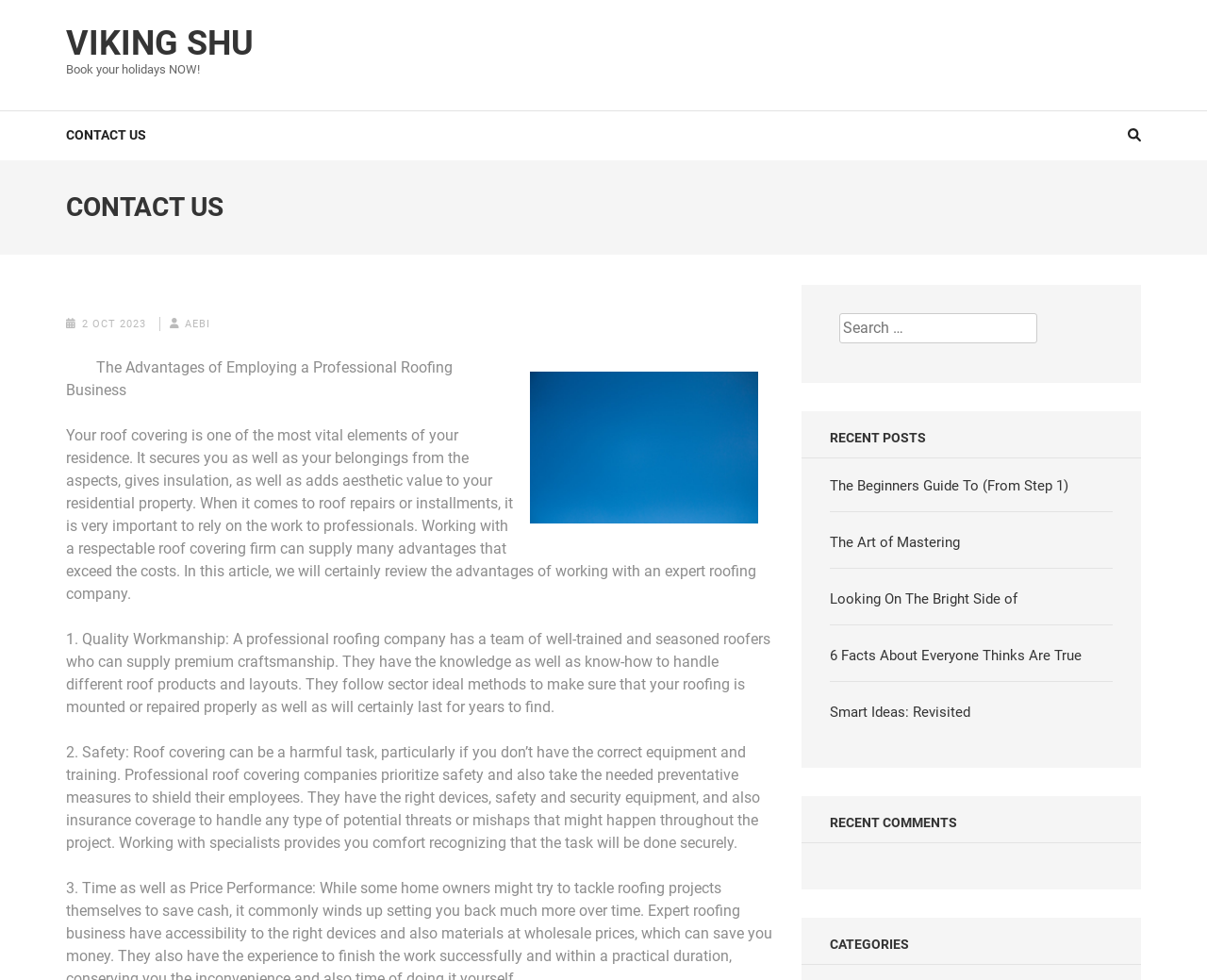Locate the bounding box coordinates of the clickable area needed to fulfill the instruction: "Search for something".

[0.688, 0.309, 0.922, 0.359]